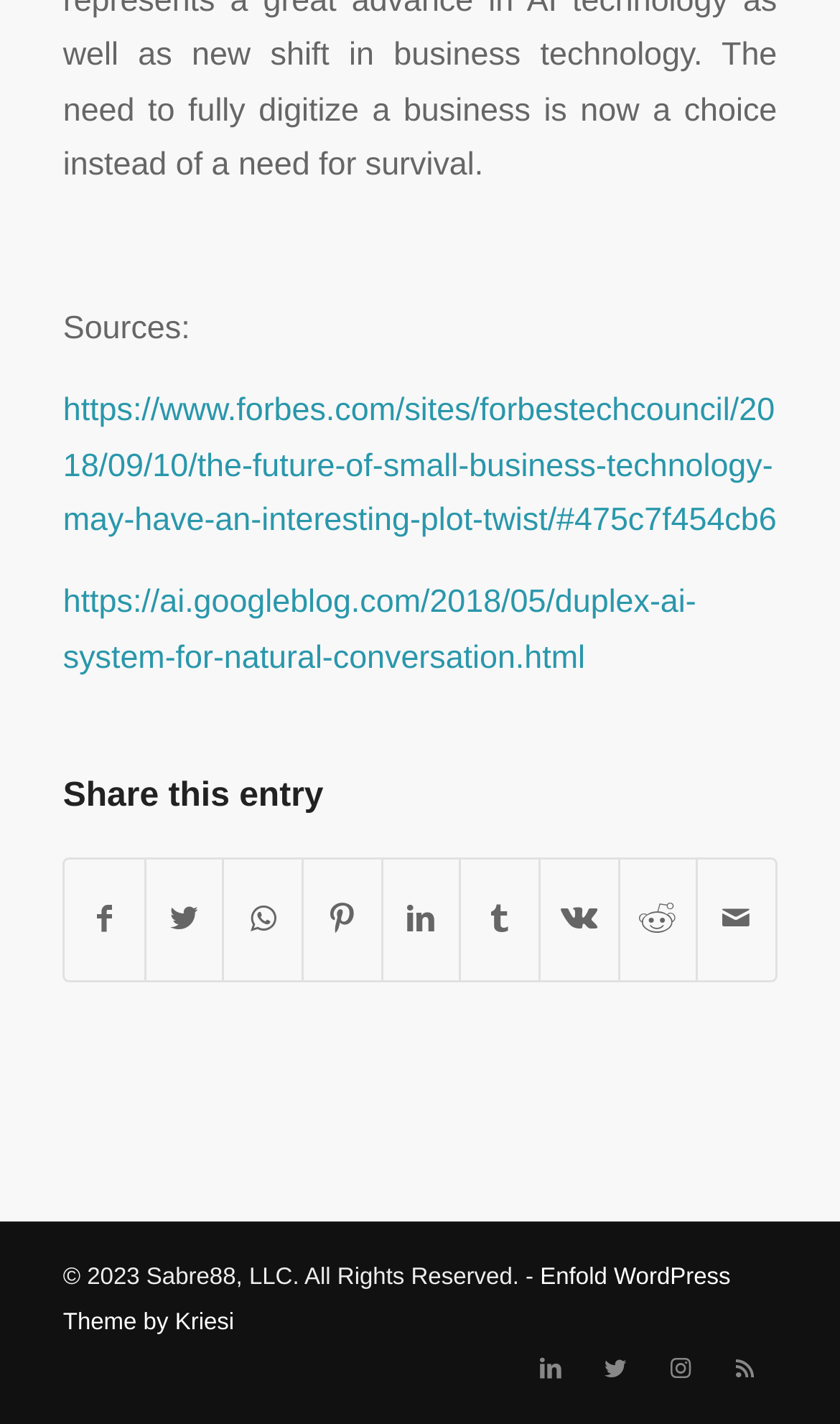Determine the bounding box coordinates for the UI element described. Format the coordinates as (top-left x, top-left y, bottom-right x, bottom-right y) and ensure all values are between 0 and 1. Element description: Enfold WordPress Theme by Kriesi

[0.075, 0.888, 0.87, 0.938]